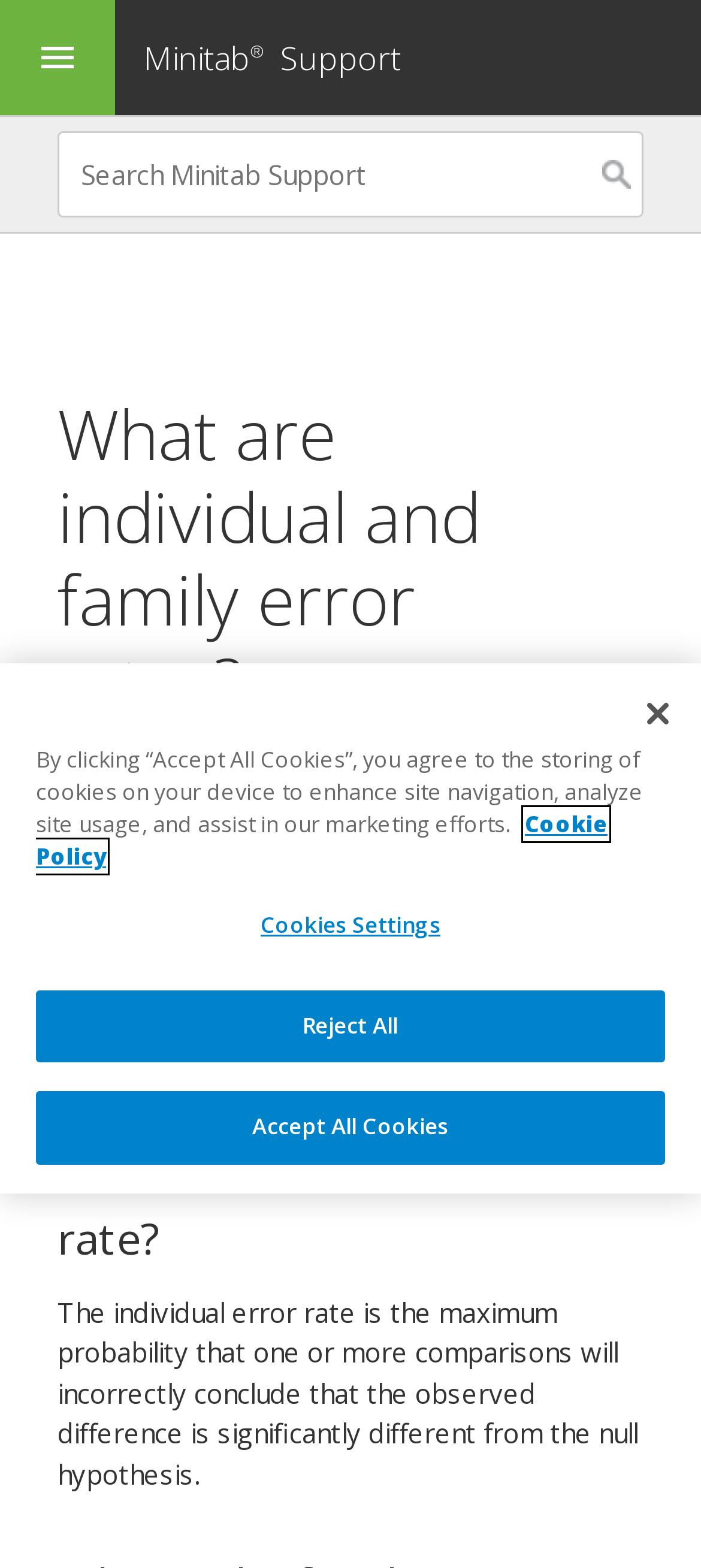Please determine the bounding box coordinates, formatted as (top-left x, top-left y, bottom-right x, bottom-right y), with all values as floating point numbers between 0 and 1. Identify the bounding box of the region described as: placeholder="Search Minitab Support"

[0.082, 0.083, 0.918, 0.139]